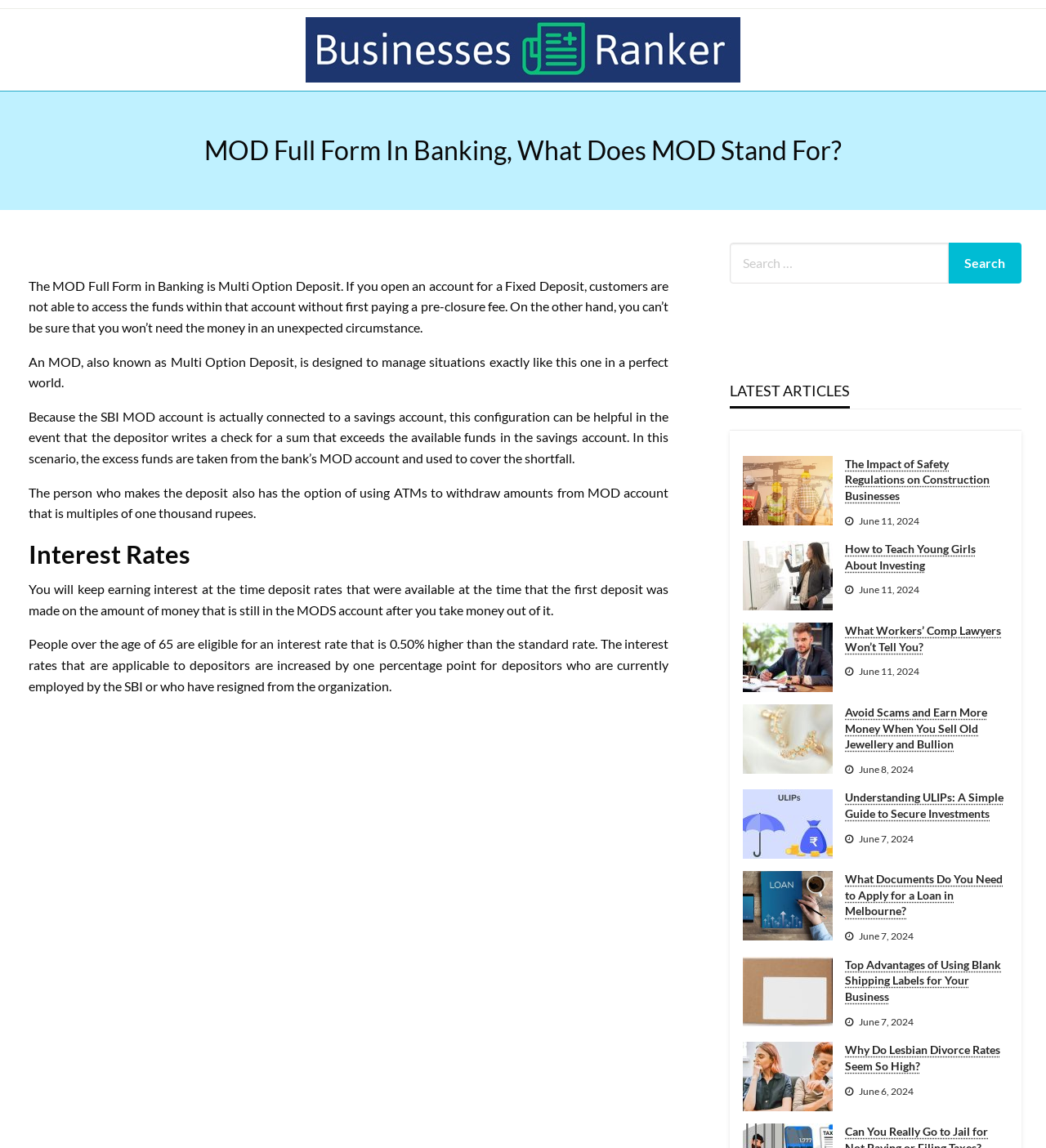Provide an in-depth caption for the webpage.

The webpage is about the MOD full form in banking, which stands for Multi Option Deposit. At the top, there is a heading "MOD Full Form In Banking, What Does MOD Stand For?" followed by a brief description of MOD. Below this, there are four paragraphs explaining the benefits and features of MOD, including its connection to a savings account, the option to withdraw amounts using ATMs, and the interest rates applicable to depositors.

On the right side of the page, there is a search box and a "Search" button. Below this, there is a heading "LATEST ARTICLES" followed by a list of seven articles, each with a link, an image, a heading, and a time stamp. The articles are about various topics, including the construction industry, debt collectors, workers' compensation attorneys, selling old jewelry, ULIPs, bank loans, and lesbian divorce rates. Each article has a brief summary and a link to read more.

At the top left corner, there is a link "Businesses Ranker" with an image, and below it, there is a heading "Businesses Ranker" with another link.